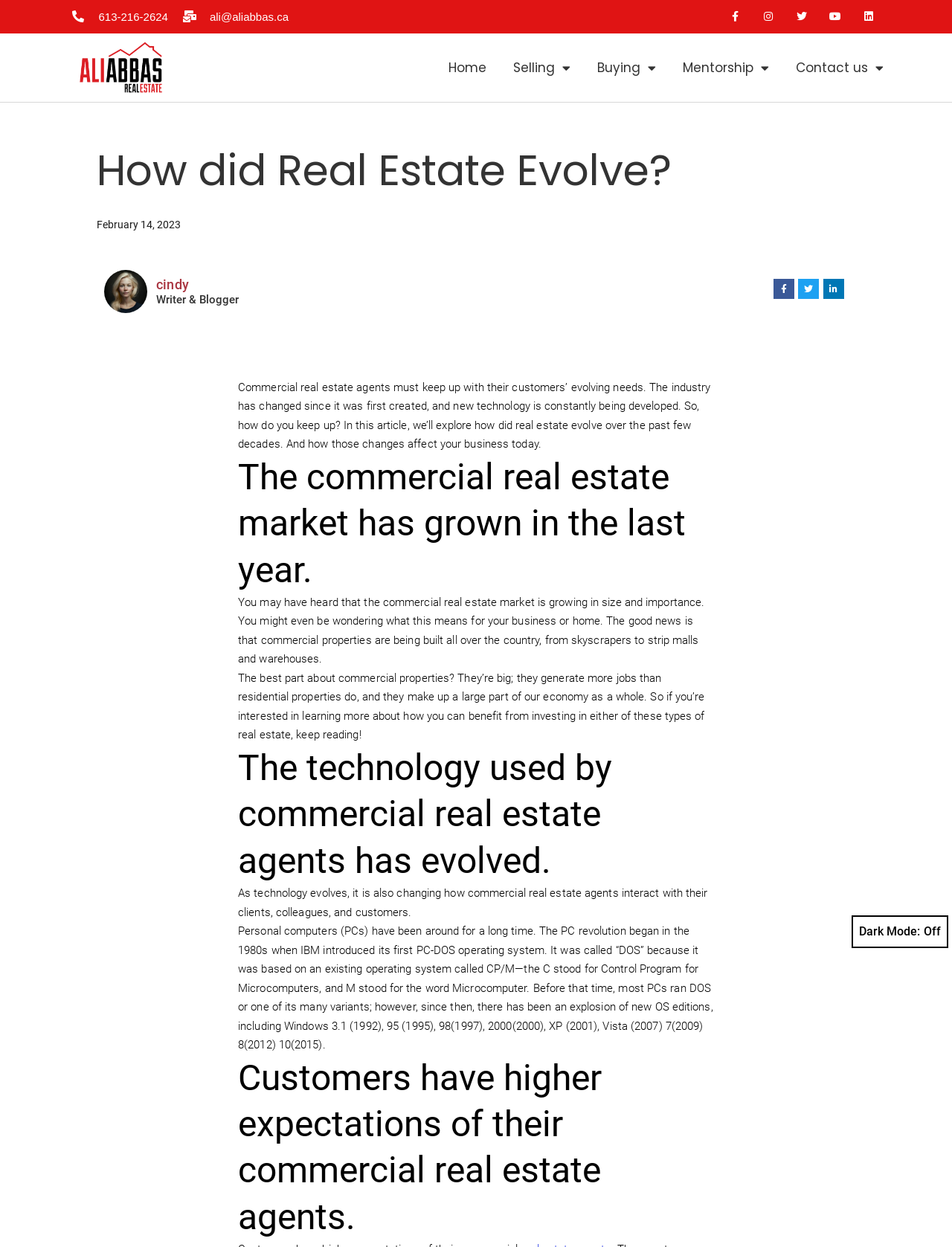Identify the bounding box coordinates for the region to click in order to carry out this instruction: "Toggle Dark Mode". Provide the coordinates using four float numbers between 0 and 1, formatted as [left, top, right, bottom].

[0.895, 0.734, 0.996, 0.76]